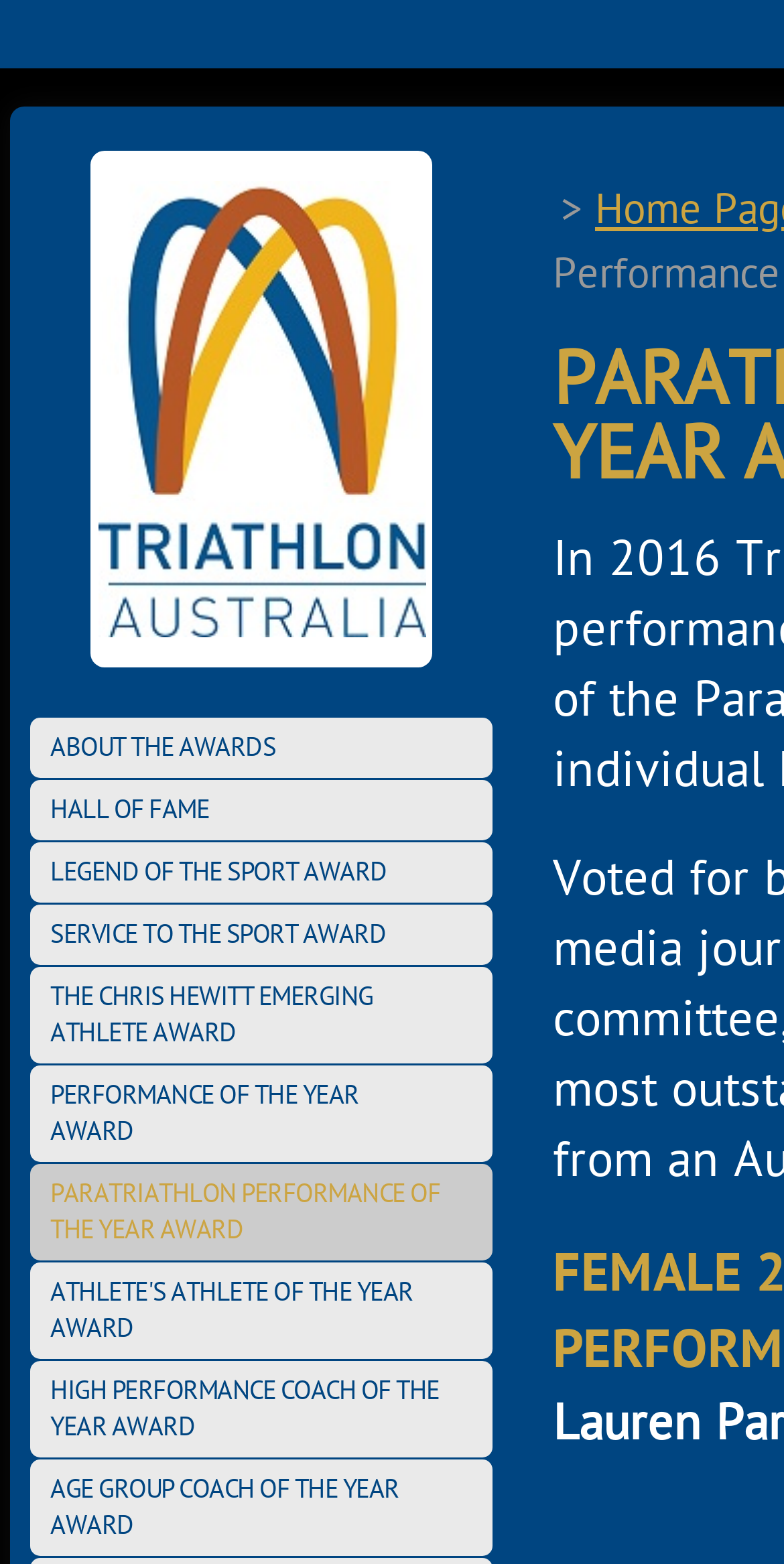Is there a search bar on the webpage?
From the screenshot, supply a one-word or short-phrase answer.

No